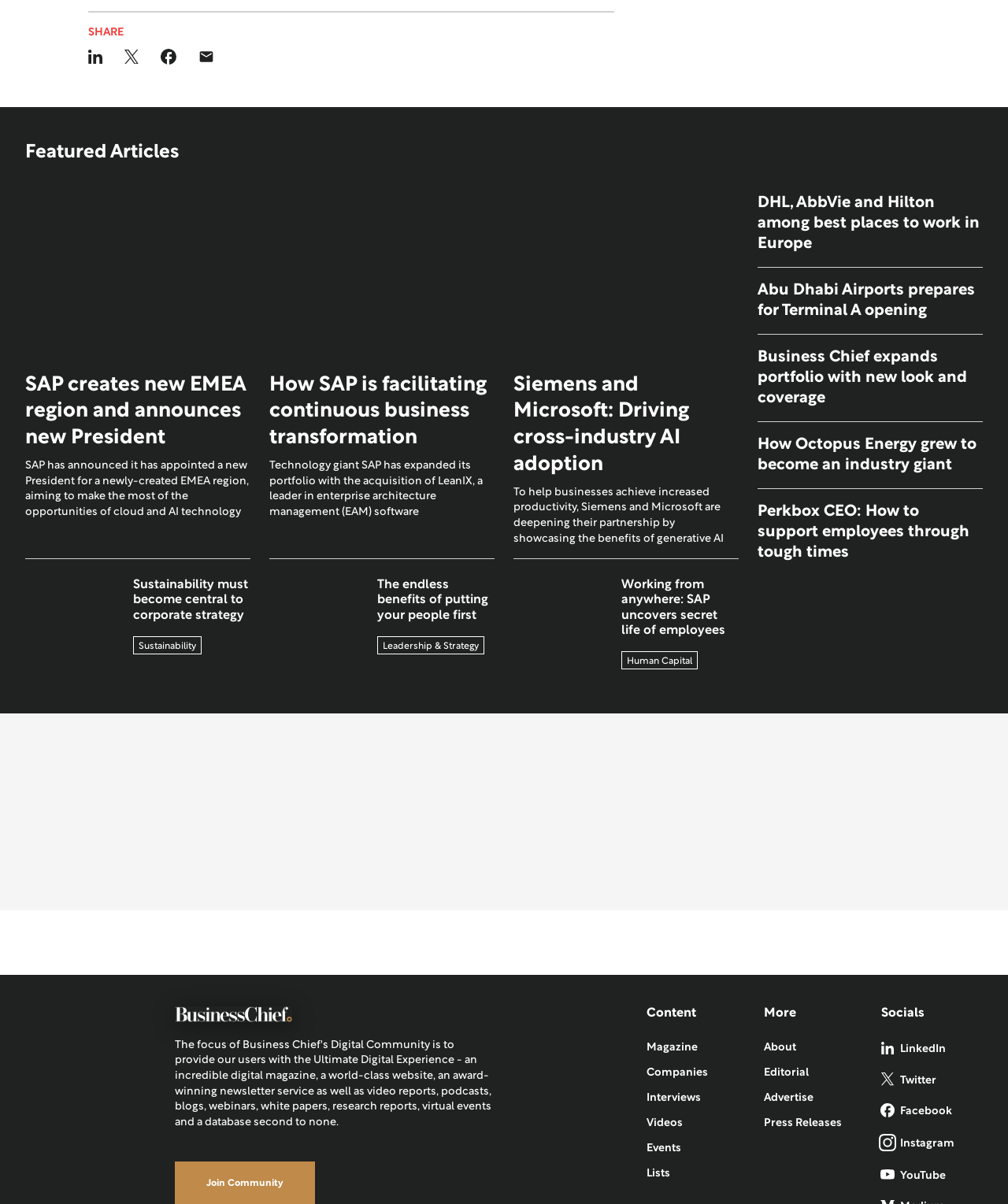Please specify the bounding box coordinates of the element that should be clicked to execute the given instruction: 'Read the article about SAP creating a new EMEA region'. Ensure the coordinates are four float numbers between 0 and 1, expressed as [left, top, right, bottom].

[0.025, 0.309, 0.248, 0.375]